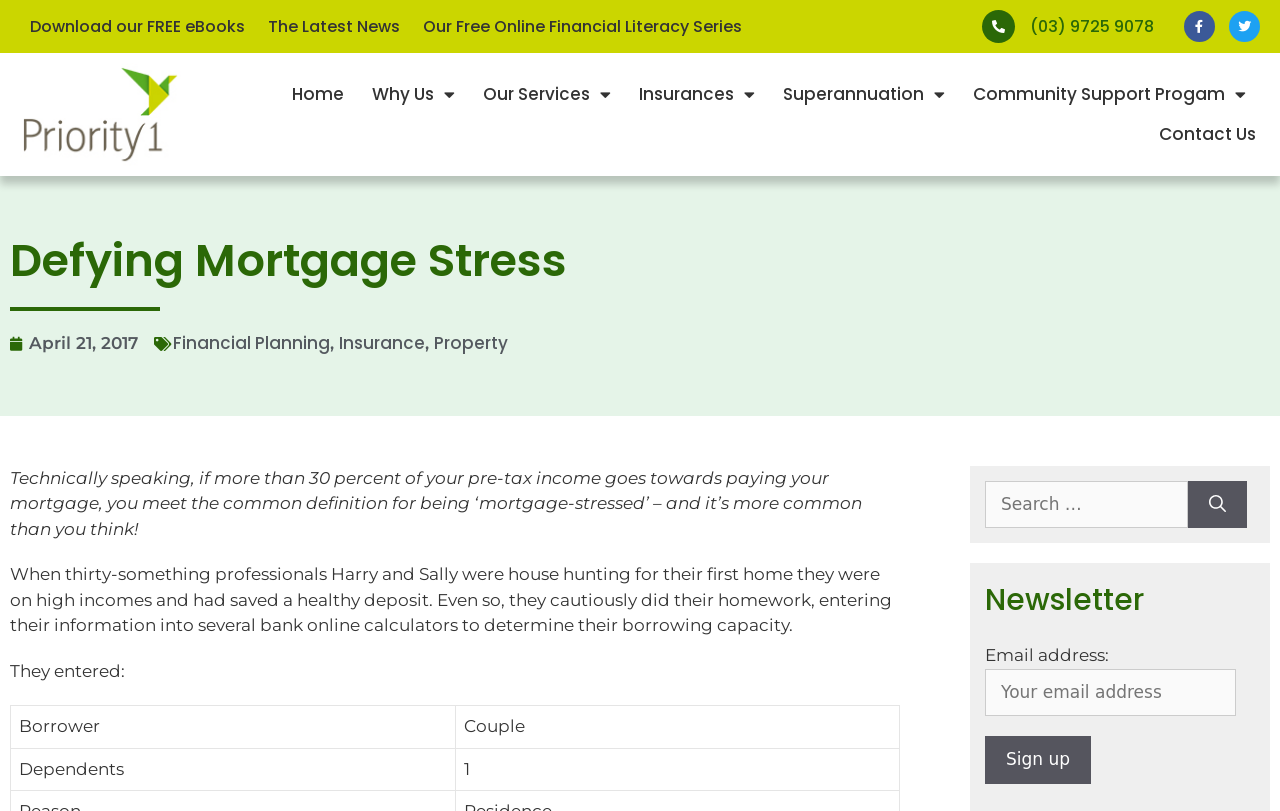Could you determine the bounding box coordinates of the clickable element to complete the instruction: "Search for something"? Provide the coordinates as four float numbers between 0 and 1, i.e., [left, top, right, bottom].

[0.77, 0.593, 0.928, 0.651]